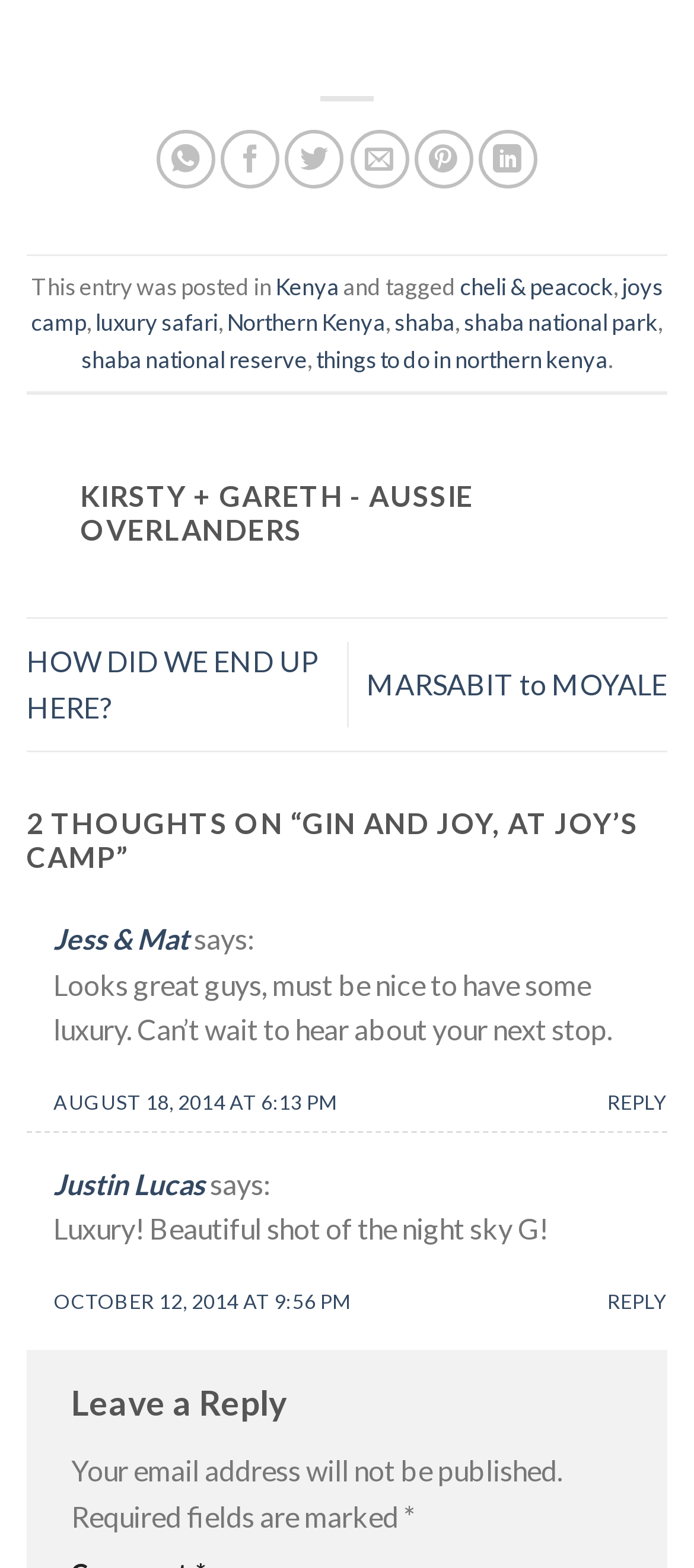Find the bounding box coordinates of the area that needs to be clicked in order to achieve the following instruction: "Leave a reply". The coordinates should be specified as four float numbers between 0 and 1, i.e., [left, top, right, bottom].

[0.103, 0.878, 0.897, 0.913]